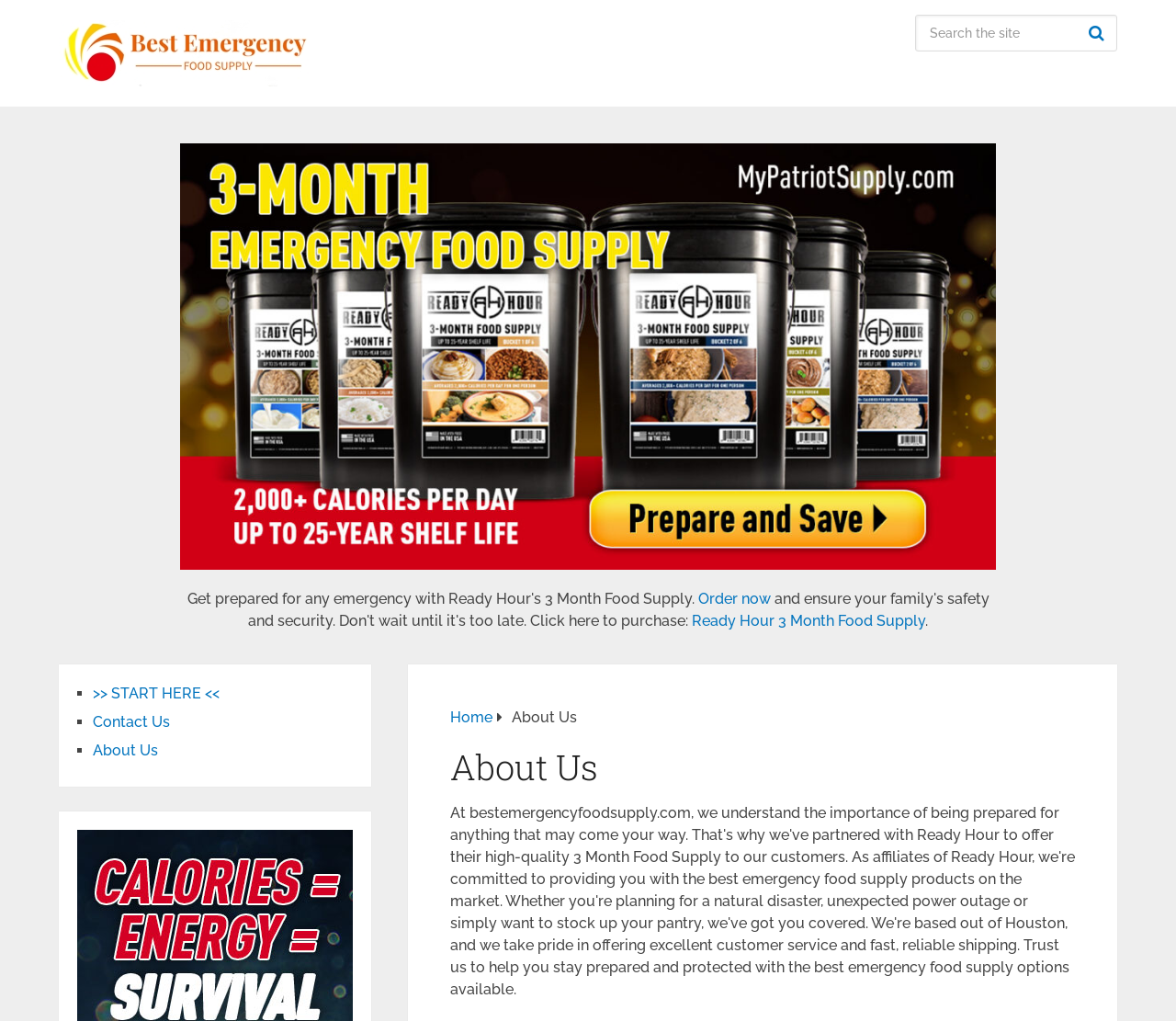Please identify the bounding box coordinates of the clickable element to fulfill the following instruction: "Read About Us". The coordinates should be four float numbers between 0 and 1, i.e., [left, top, right, bottom].

[0.435, 0.694, 0.491, 0.711]